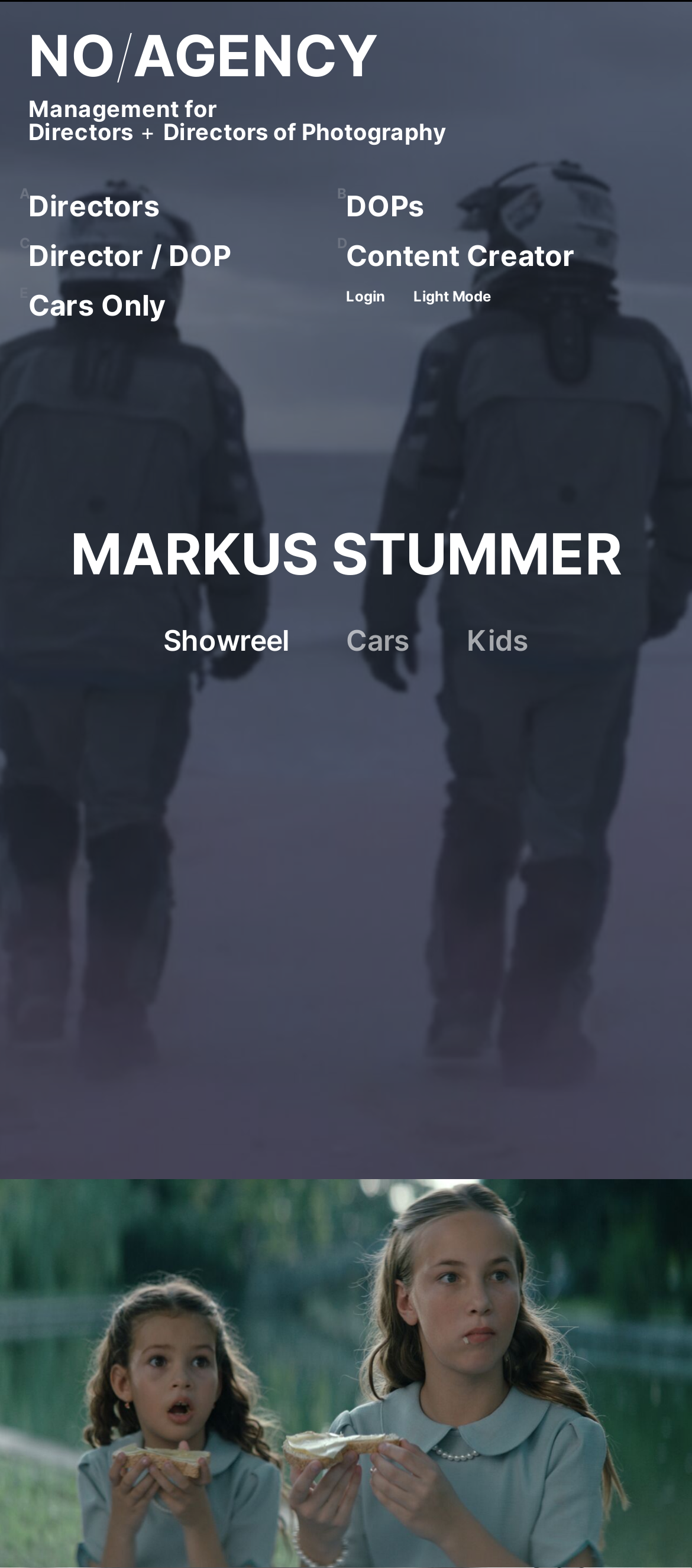What is the first link on the webpage?
Using the details from the image, give an elaborate explanation to answer the question.

The first link on the webpage is 'NO / AGENCY' which is located at the top of the page with a bounding box coordinate of [0.041, 0.009, 0.959, 0.092].